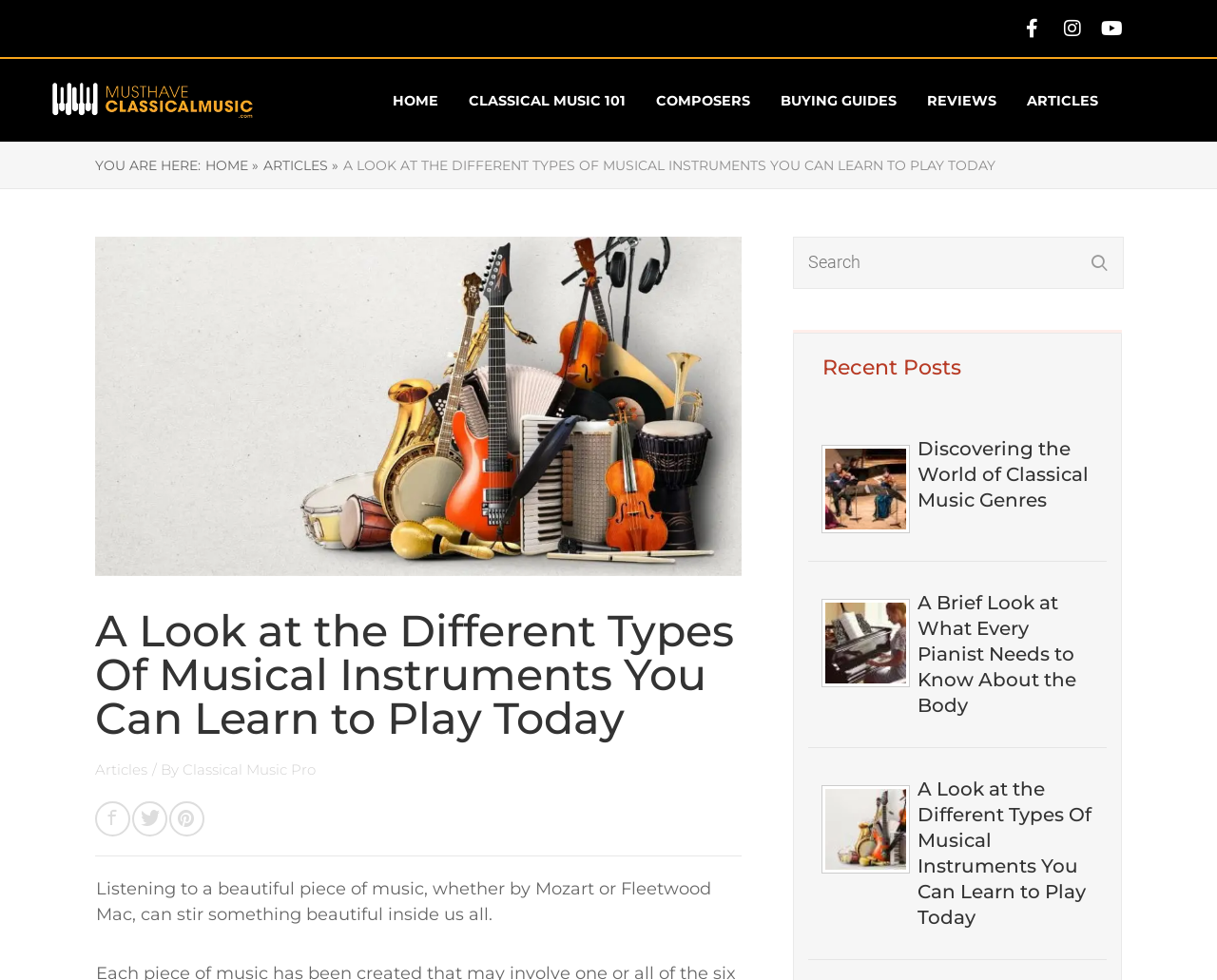Please provide a short answer using a single word or phrase for the question:
What is the text of the first link in the top navigation bar?

Facebook-f